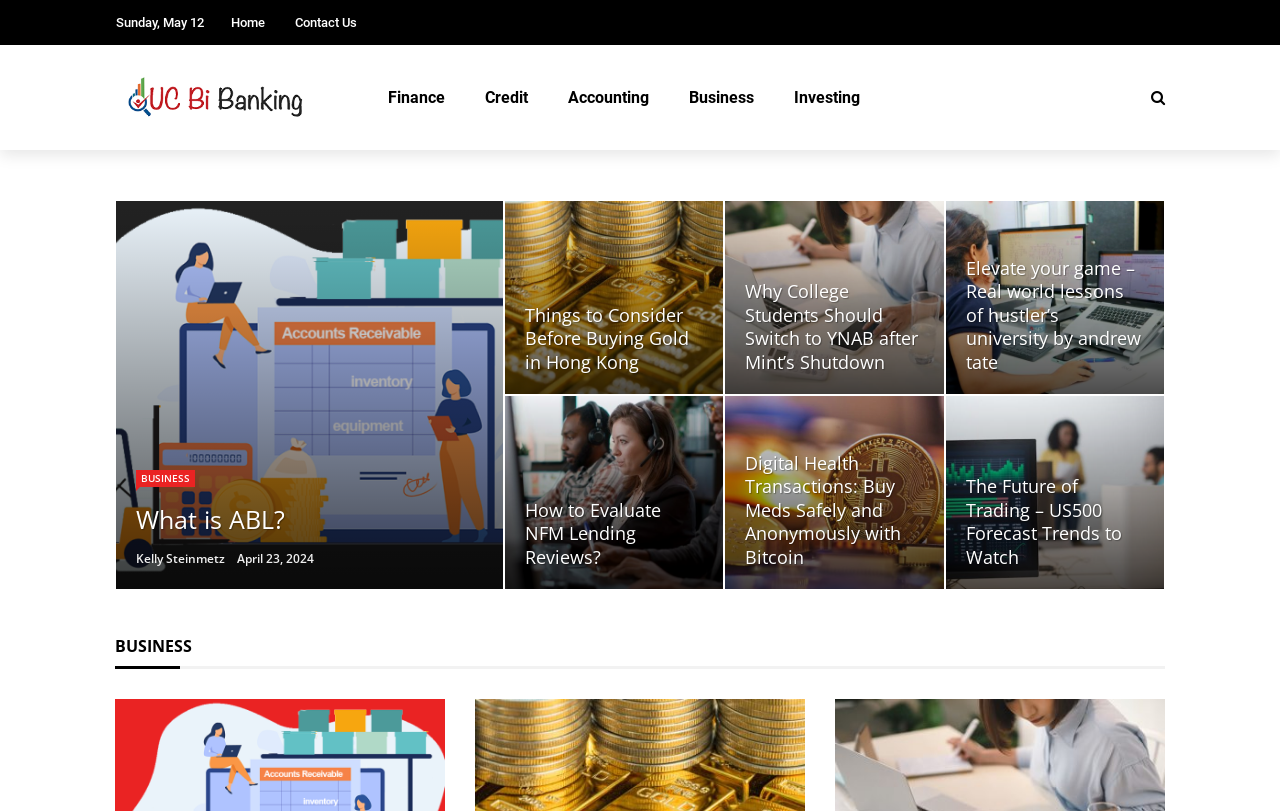Give a short answer using one word or phrase for the question:
What is the date displayed at the top of the page?

Sunday, May 12